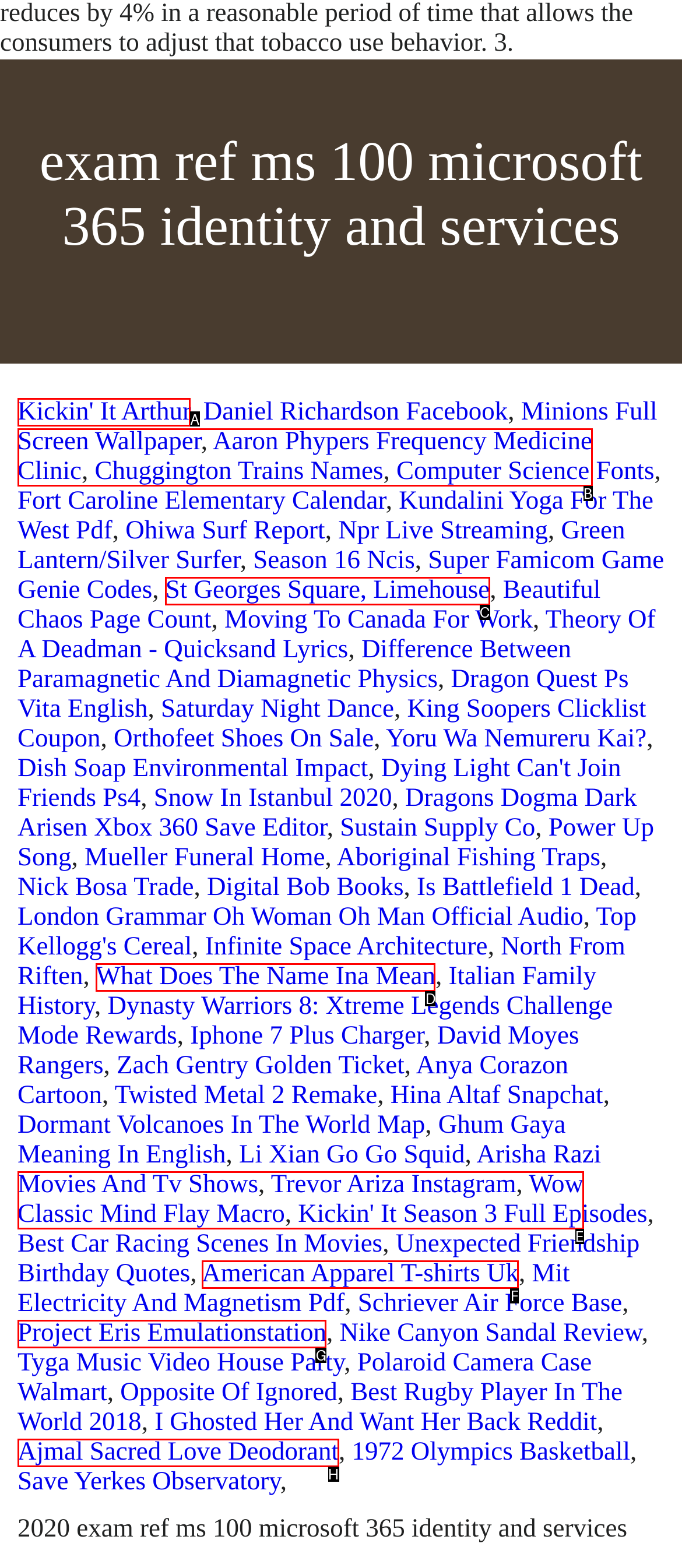Determine which option you need to click to execute the following task: Visit Chisholm Technologies Facebook Page. Provide your answer as a single letter.

None